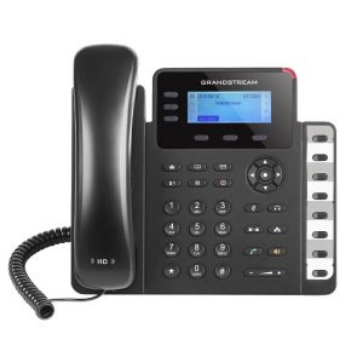Elaborate on the elements present in the image.

This image features the Grandstream GXP1630, a reliable and efficient IP phone designed for modern communication needs. It showcases a sleek, black design that includes a large numeric keypad for dialing, function keys for easy access to features, and a clear LCD display to navigate menus and caller information. The ergonomic handset provides comfort during long conversations, while the phone's high-definition audio capabilities ensure crystal-clear sound quality. The GXP1630 is well-suited for office environments, supporting multiple lines and advanced telephony features, making it an ideal choice for businesses seeking an effective communication solution.